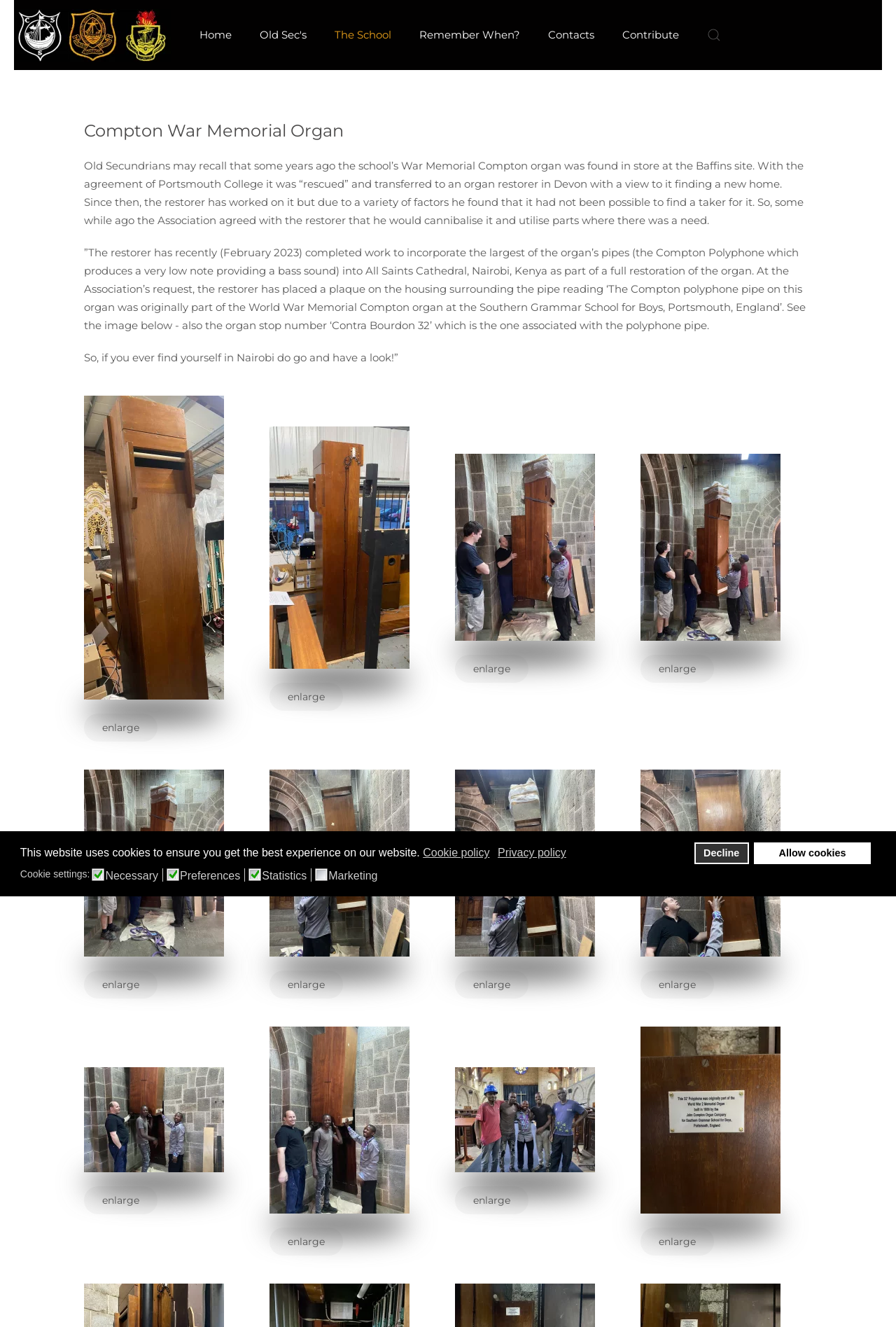Give a detailed account of the webpage.

The webpage is about the Old Secundrians Association, a community for ex-staff and pupils of Portsmouth Southern Grammar School for Boys. At the top of the page, there is a navigation menu with links to "Home", "The School", "Remember When?", "Contacts", and "Contribute". Below the navigation menu, there is a prominent heading "Compton War Memorial Organ" followed by a paragraph of text describing the history of the organ and its recent restoration.

To the left of the heading, there is an image of the Old Secundrians Association logo. Below the text, there are several buttons labeled "enlarge" which are likely associated with images related to the organ's restoration. The images are not explicitly described, but they are likely to be located below the text.

At the very top of the page, there is a cookie consent dialog with buttons to "Allow cookies", "Deny cookies", and links to "Cookie policy" and "Privacy policy". There are also checkboxes to customize cookie settings. This dialog is positioned near the top of the page, spanning about half of the page's width.

Additionally, there is a link to "Skip to main content" at the top-left corner of the page, and a link to "Back to home" at the top-left corner, accompanied by an image of the Old Secundrians Association logo.